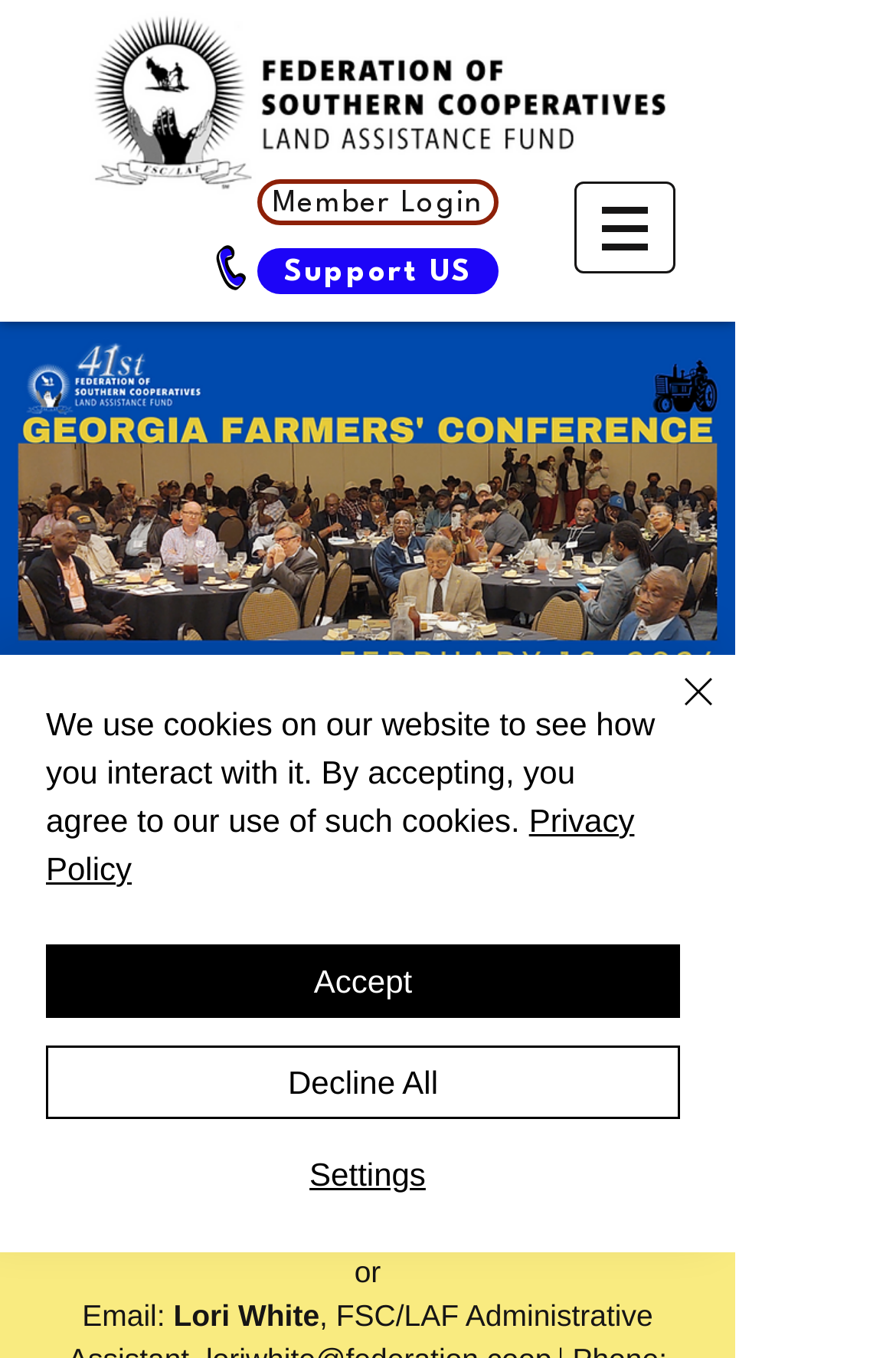Give a detailed explanation of the elements present on the webpage.

The webpage is about the Georgia Farmers Conference, with a focus on an upcoming event in February 2024. At the top of the page, there are three links: "Member Login", an empty link, and "Support US". To the right of these links, there is a navigation menu labeled "Site" with a button that has a popup menu.

Below the navigation menu, there is a large image that takes up most of the width of the page, showcasing the conference. Above the image, there is a paragraph of text that describes the conference, mentioning informational workshops and speakers from USDA Agencies and Federation Staff.

Below the image, there are several blocks of text. One block provides contact information for the FSC/LAF Georgia Field Office, including an email address and the name of the State Coordinator, Cornelius Key. There is also a link to his email address. Another block of text provides an alternative contact method, with an email address and the name of Lori White.

At the bottom of the page, there is a prominent alert box that informs users about the website's use of cookies. The box contains a link to the Privacy Policy and three buttons: "Accept", "Decline All", and "Settings". There is also a "Close" button with an image of a close icon.